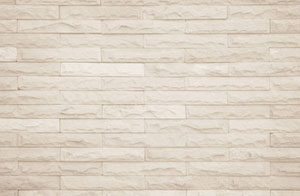Please look at the image and answer the question with a detailed explanation: What type of atmosphere does pebble dashing create?

The caption describes the light tones and structured pattern of pebble dashing as creating a warm, inviting atmosphere, which suggests that it contributes to a cozy and welcoming ambiance in residential areas.